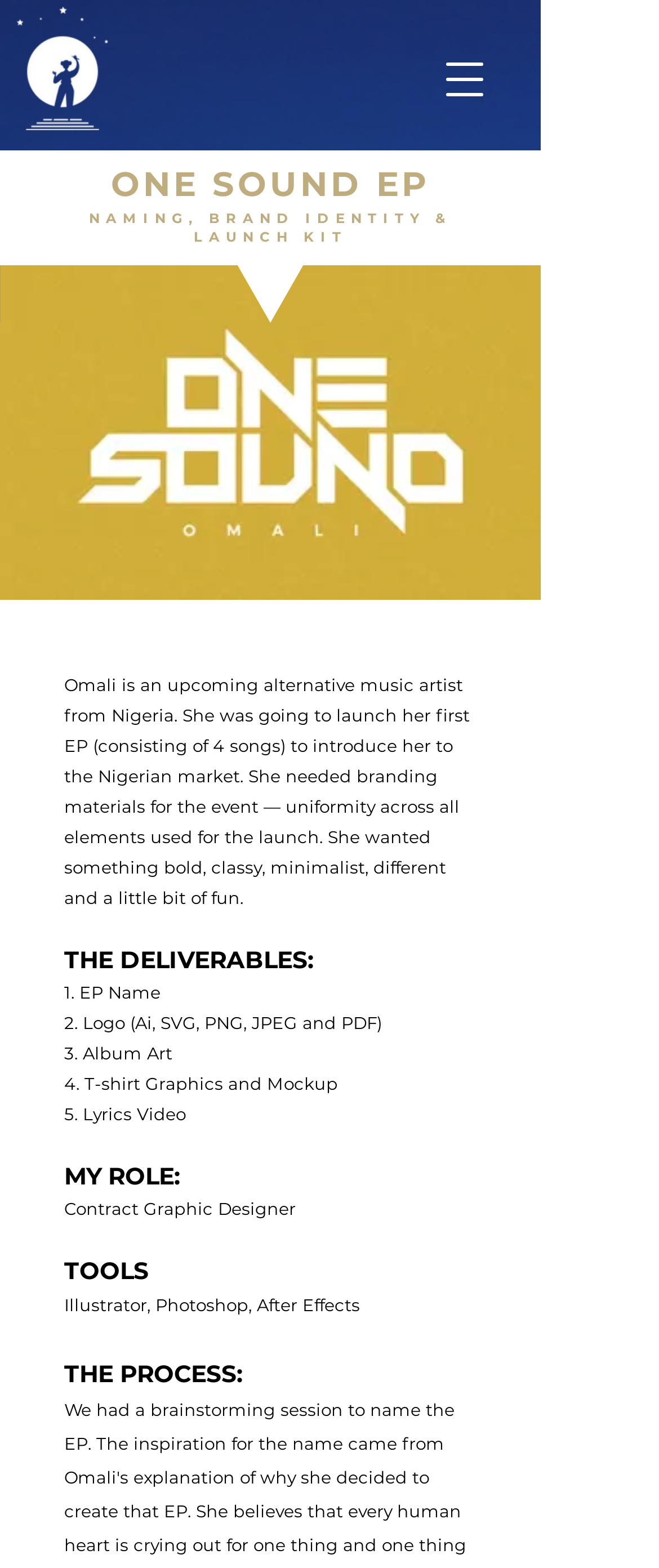Determine the bounding box coordinates (top-left x, top-left y, bottom-right x, bottom-right y) of the UI element described in the following text: aria-label="Open navigation menu"

[0.641, 0.024, 0.769, 0.078]